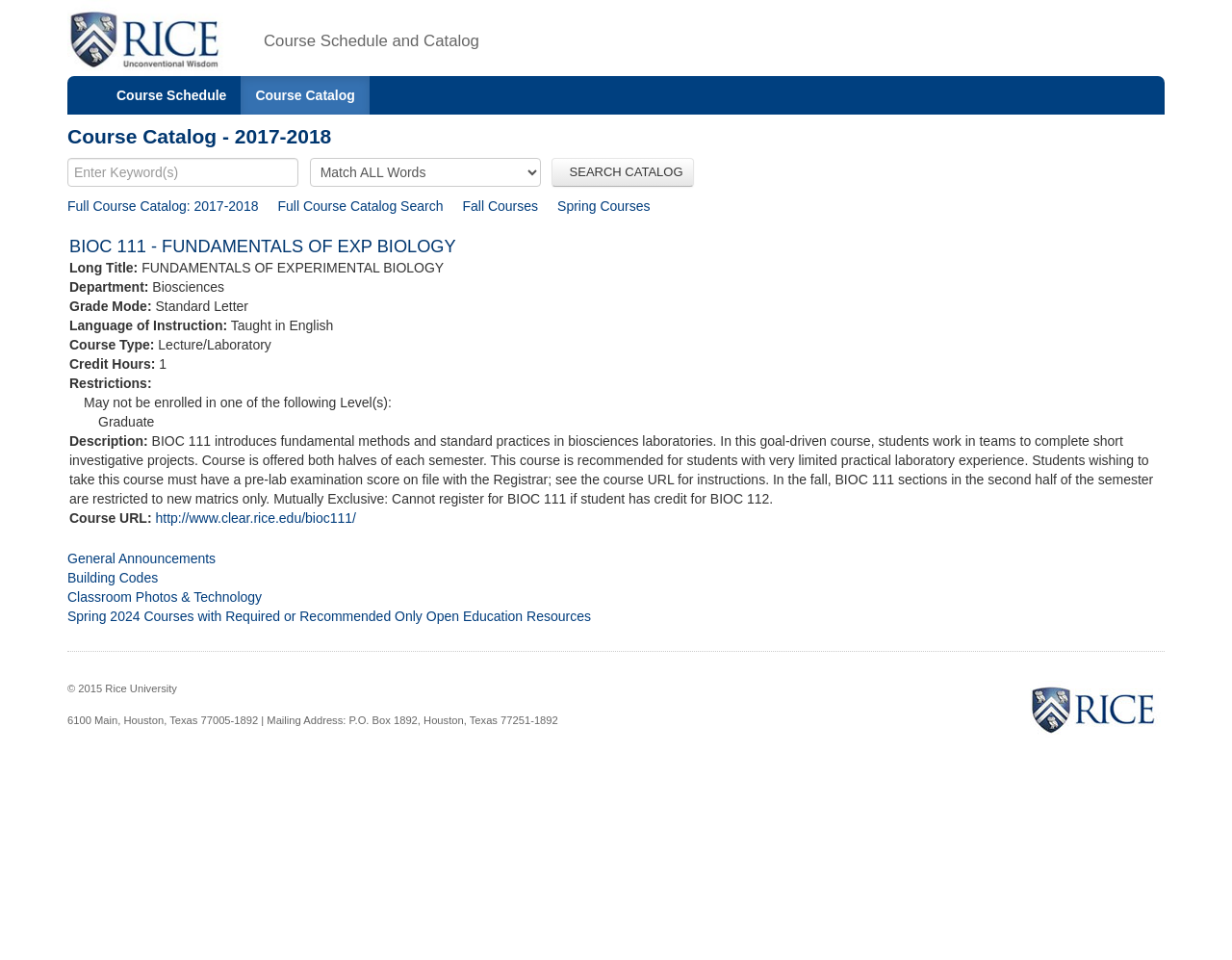Provide your answer to the question using just one word or phrase: What is the URL for more information about BIOC 111?

http://www.clear.rice.edu/bioc111/